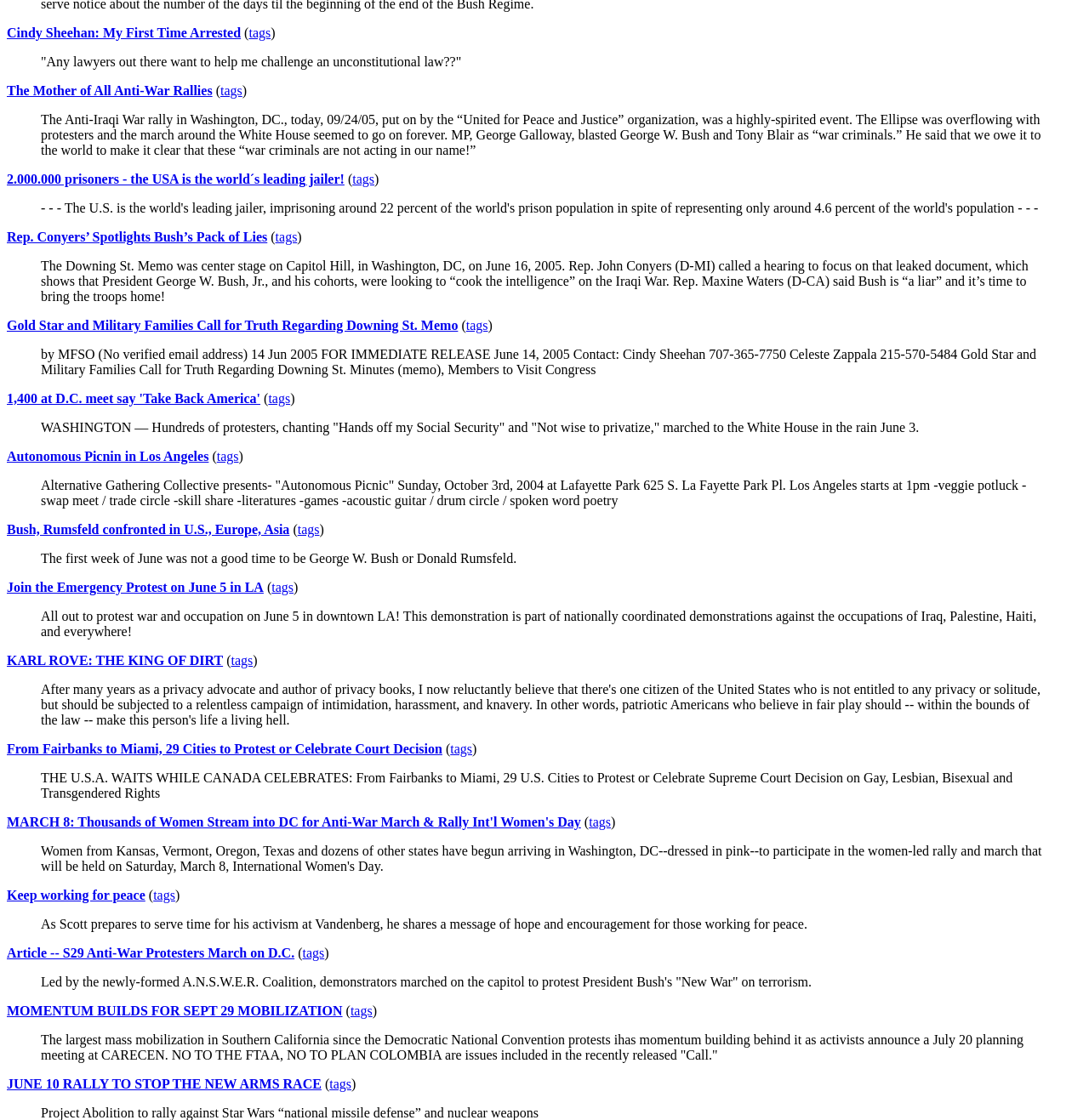Using the information in the image, give a detailed answer to the following question: What is the topic of the article 'Rep. Conyers’ Spotlights Bush’s Pack of Lies'?

The article 'Rep. Conyers’ Spotlights Bush’s Pack of Lies' is likely about politics, specifically about the controversy surrounding President Bush's actions, as indicated by the title and the context of the webpage.